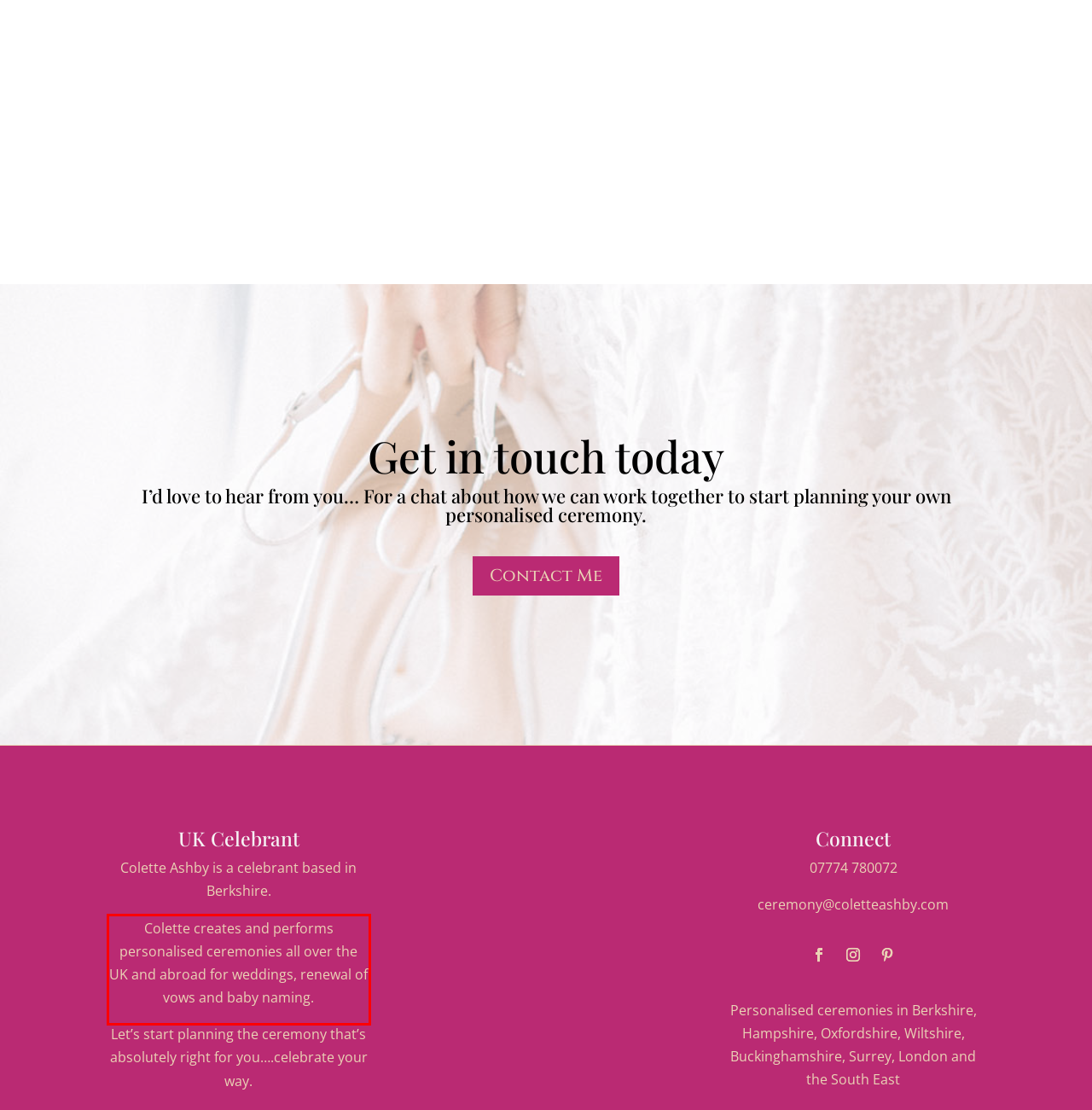Examine the webpage screenshot and use OCR to obtain the text inside the red bounding box.

Colette creates and performs personalised ceremonies all over the UK and abroad for weddings, renewal of vows and baby naming.